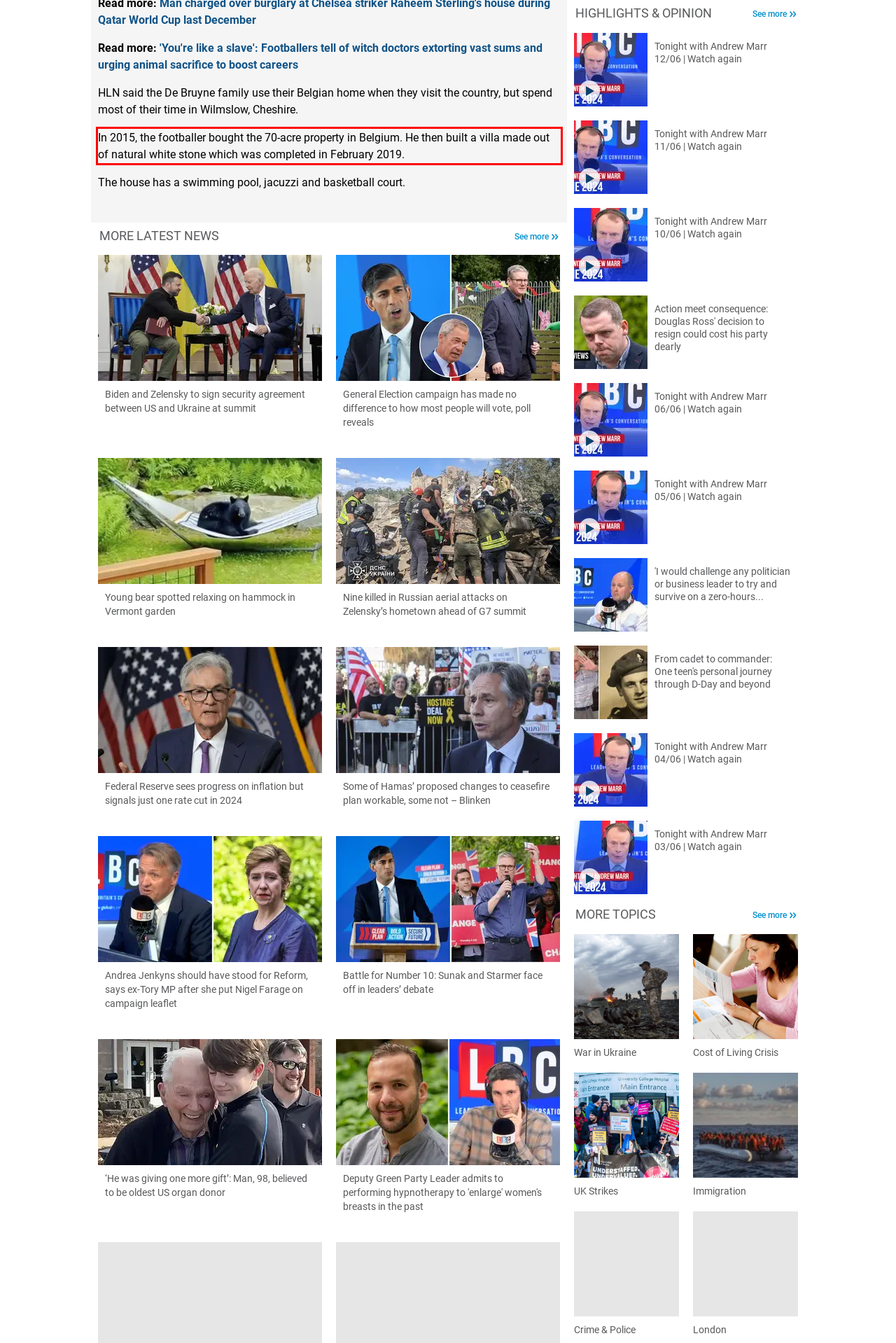There is a screenshot of a webpage with a red bounding box around a UI element. Please use OCR to extract the text within the red bounding box.

In 2015, the footballer bought the 70-acre property in Belgium. He then built a villa made out of natural white stone which was completed in February 2019.